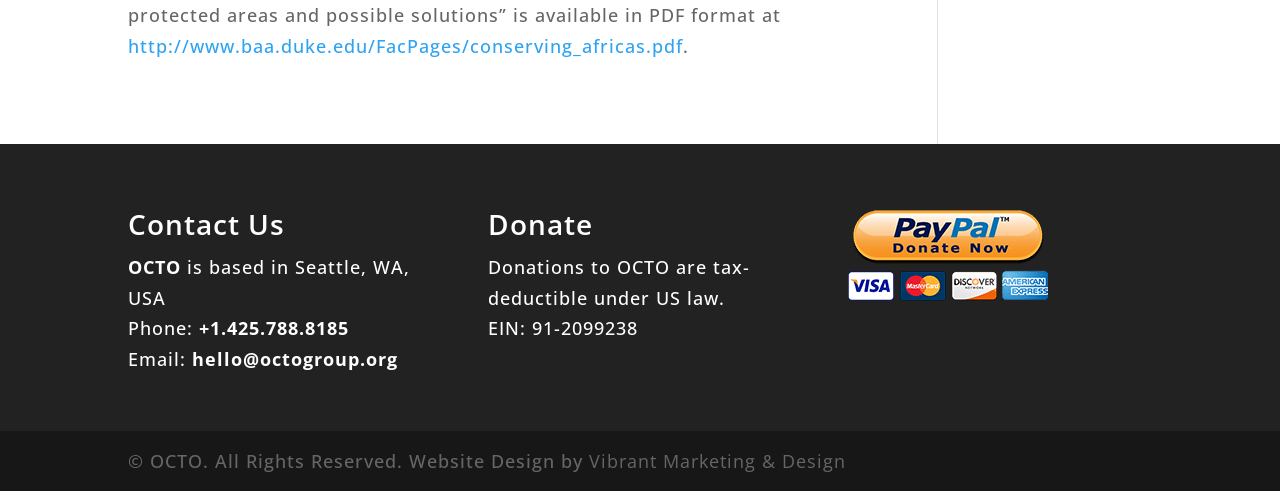Extract the bounding box of the UI element described as: "Vibrant Marketing & Design".

[0.46, 0.914, 0.661, 0.963]